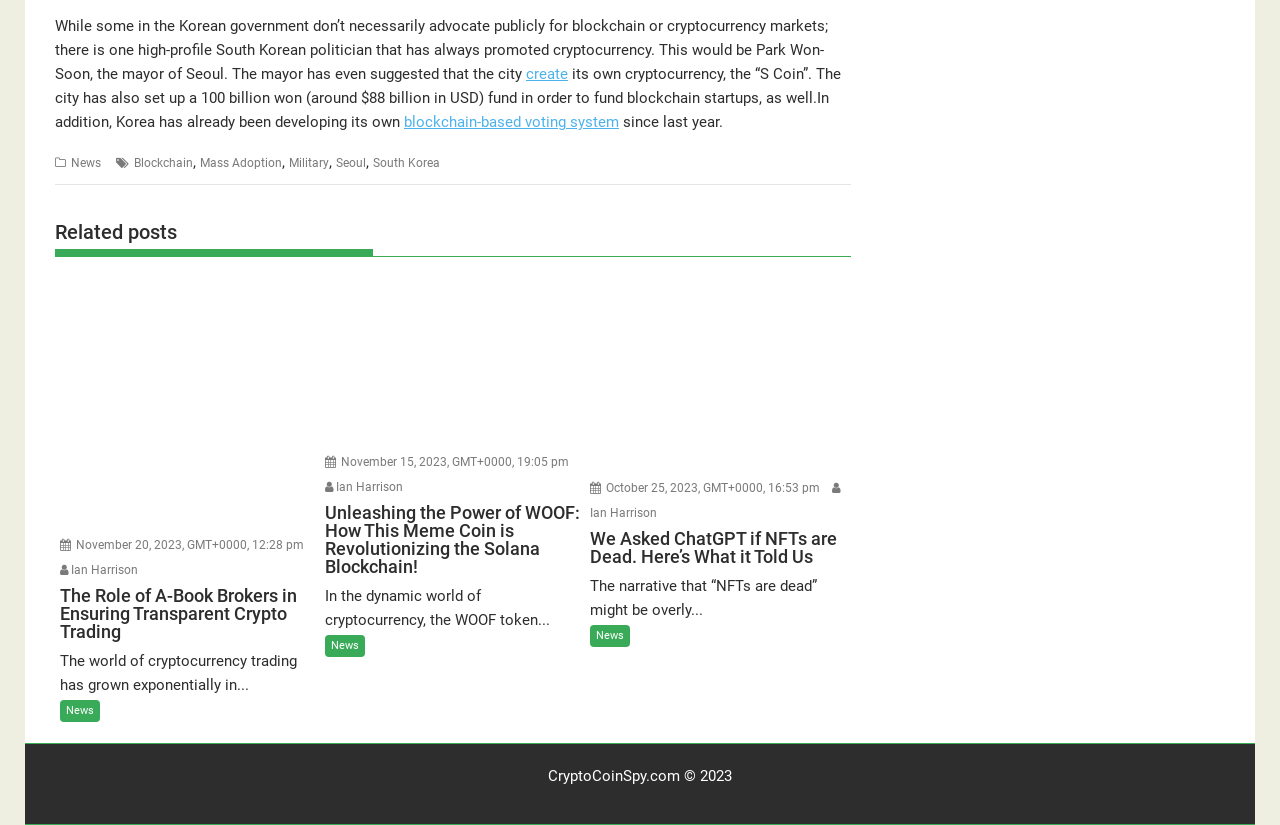Find the bounding box coordinates for the area that should be clicked to accomplish the instruction: "read about 'The Role of A-Book Brokers in Ensuring Transparent Crypto Trading'".

[0.047, 0.712, 0.246, 0.777]